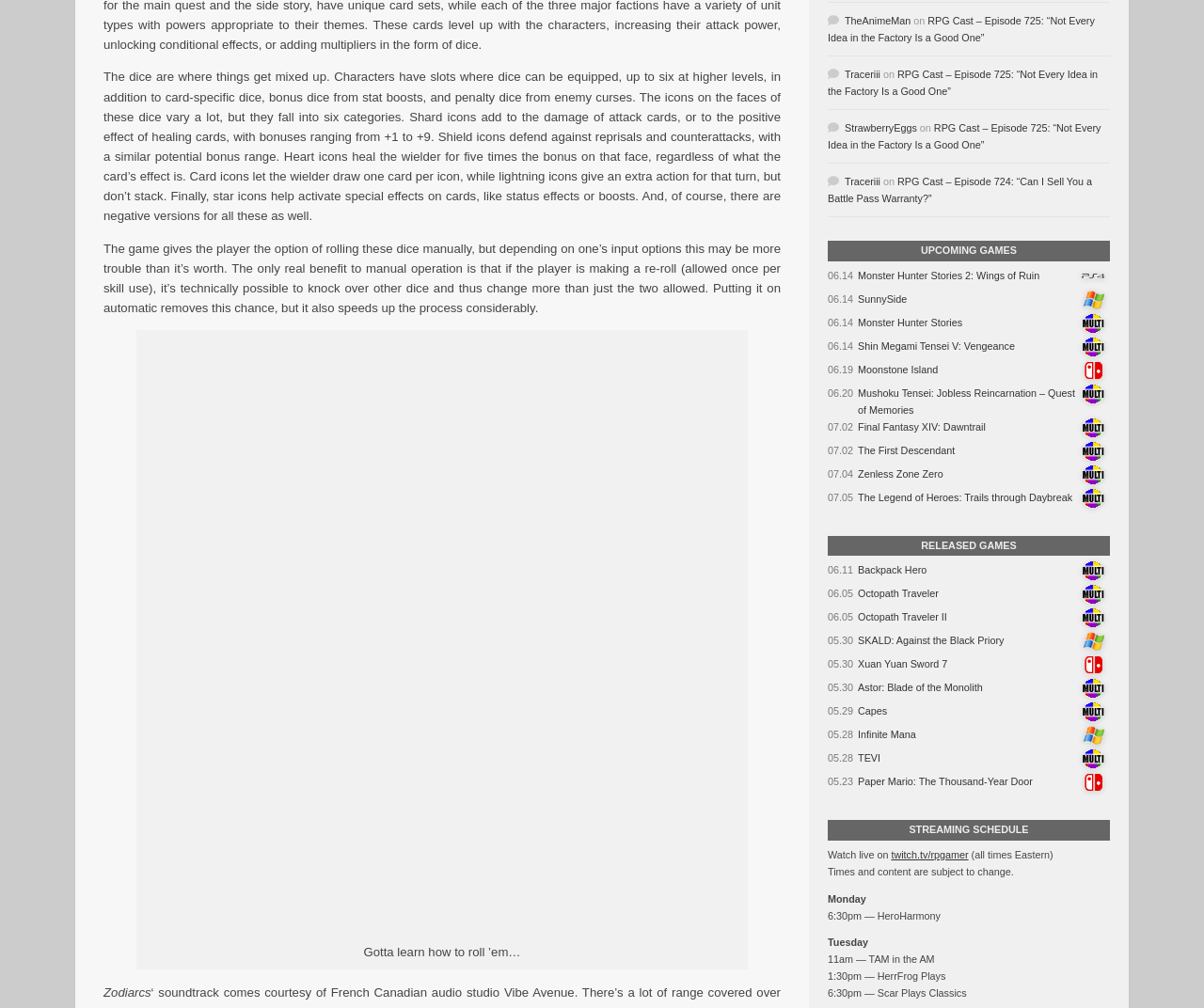Find the bounding box coordinates of the element to click in order to complete the given instruction: "Check the released game Backpack Hero."

[0.713, 0.56, 0.77, 0.571]